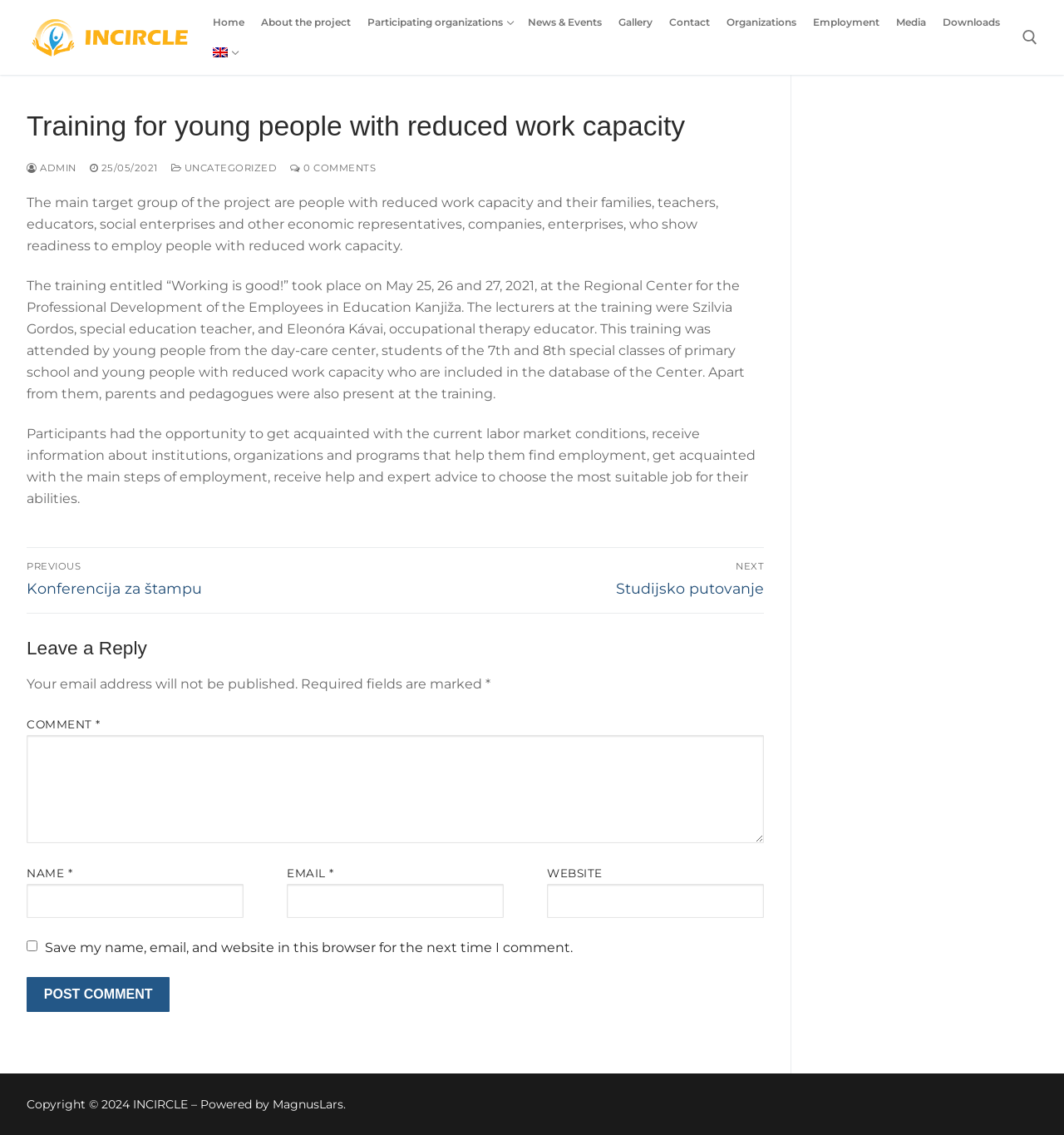What is the purpose of the search box?
Based on the screenshot, provide a one-word or short-phrase response.

Search for: